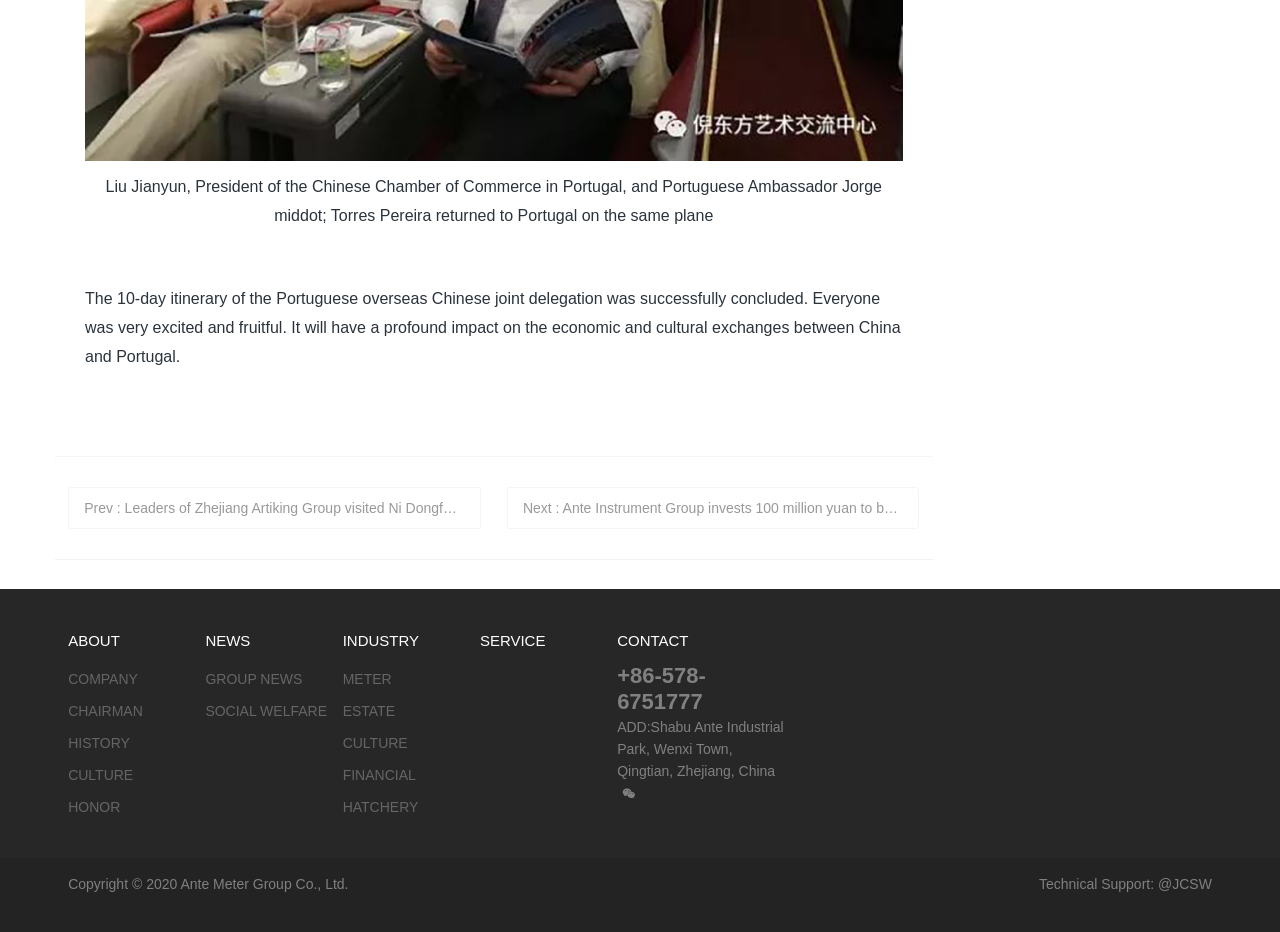Can you find the bounding box coordinates for the element that needs to be clicked to execute this instruction: "Click on ABOUT"? The coordinates should be given as four float numbers between 0 and 1, i.e., [left, top, right, bottom].

[0.053, 0.675, 0.094, 0.7]